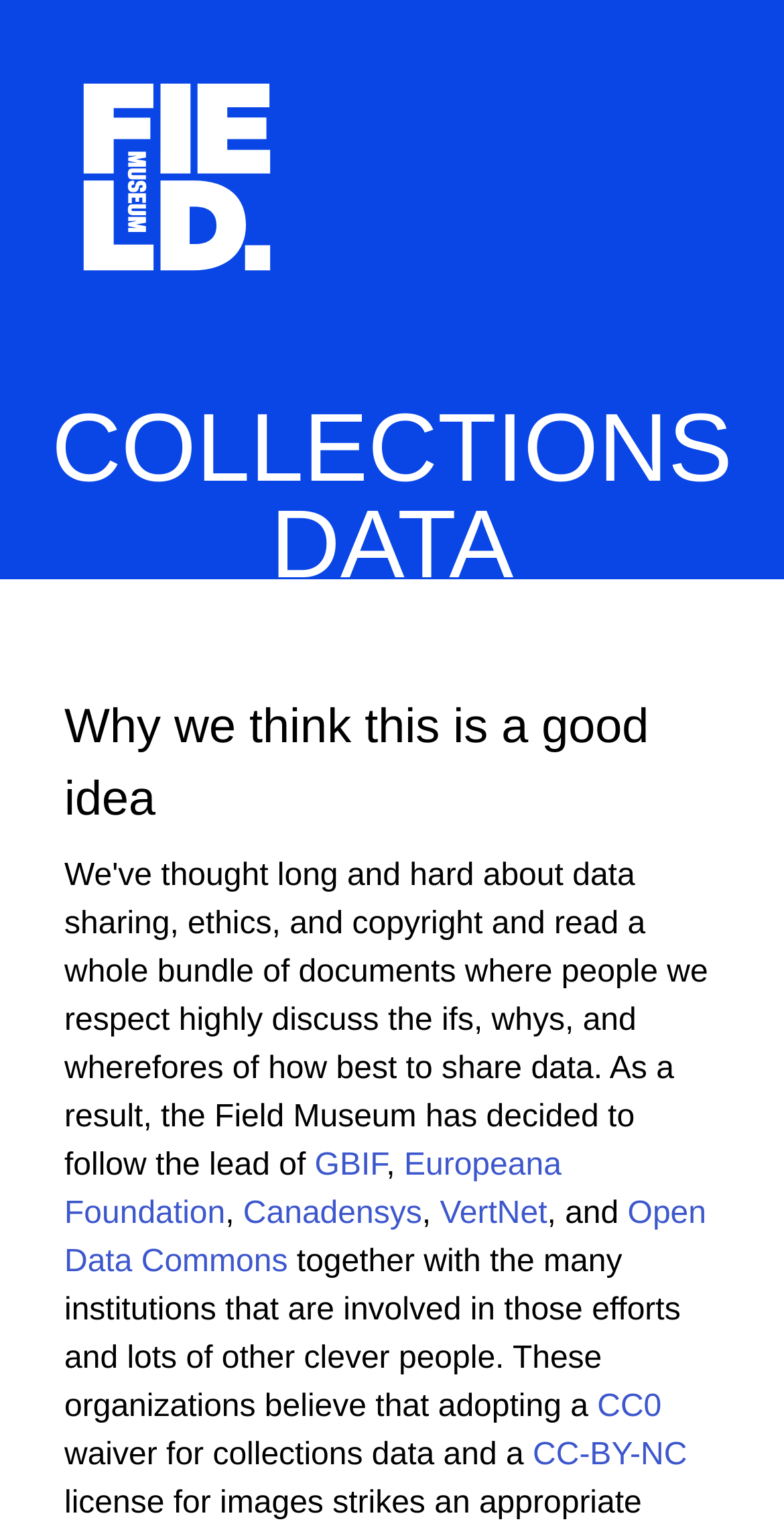How many institutions are involved in the efforts?
Please utilize the information in the image to give a detailed response to the question.

The text mentions 'the many institutions that are involved in those efforts', indicating that there are multiple institutions involved, although the exact number is not specified.